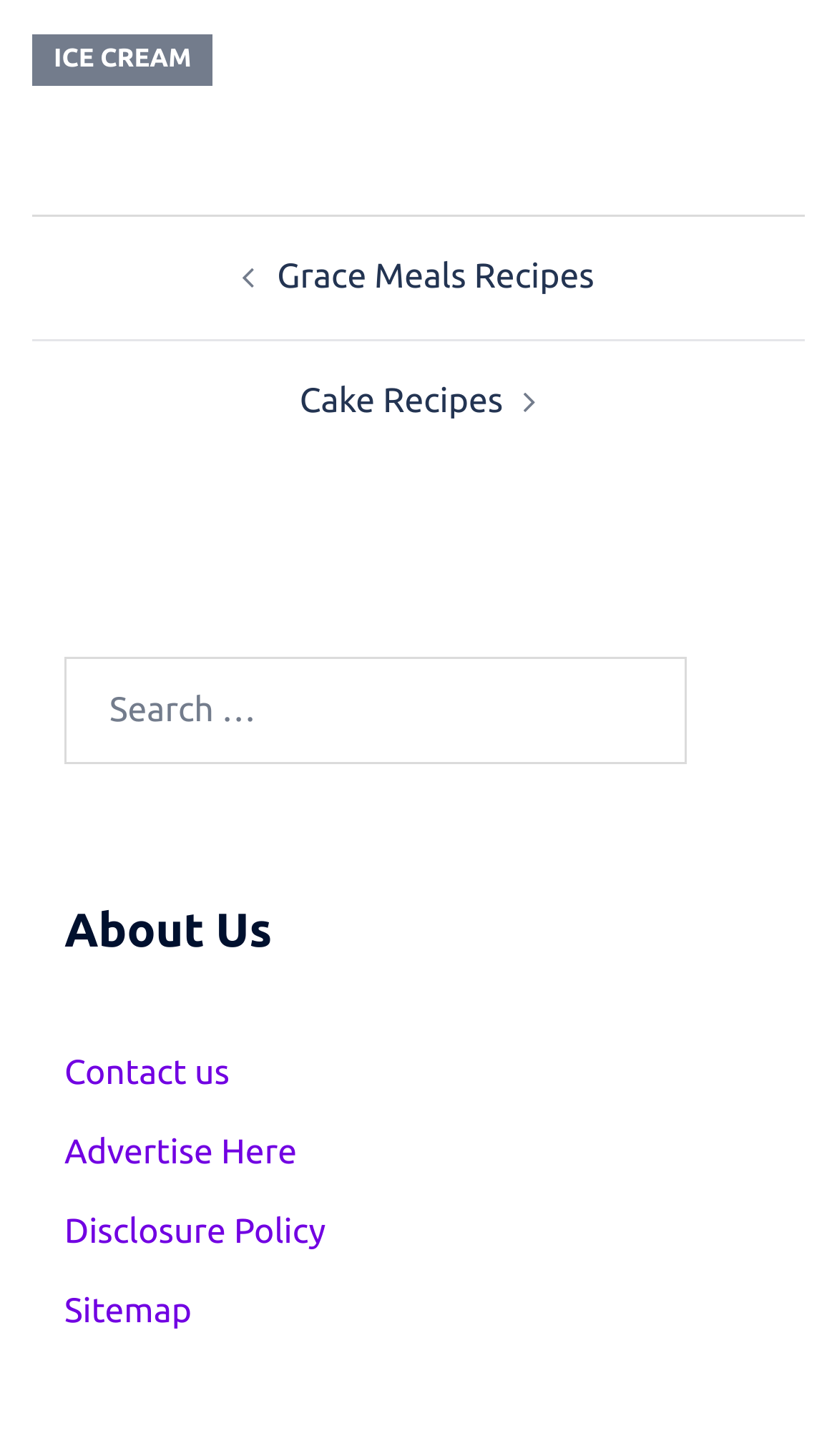Please locate the bounding box coordinates of the region I need to click to follow this instruction: "Explore Cake Recipes".

[0.358, 0.262, 0.601, 0.289]